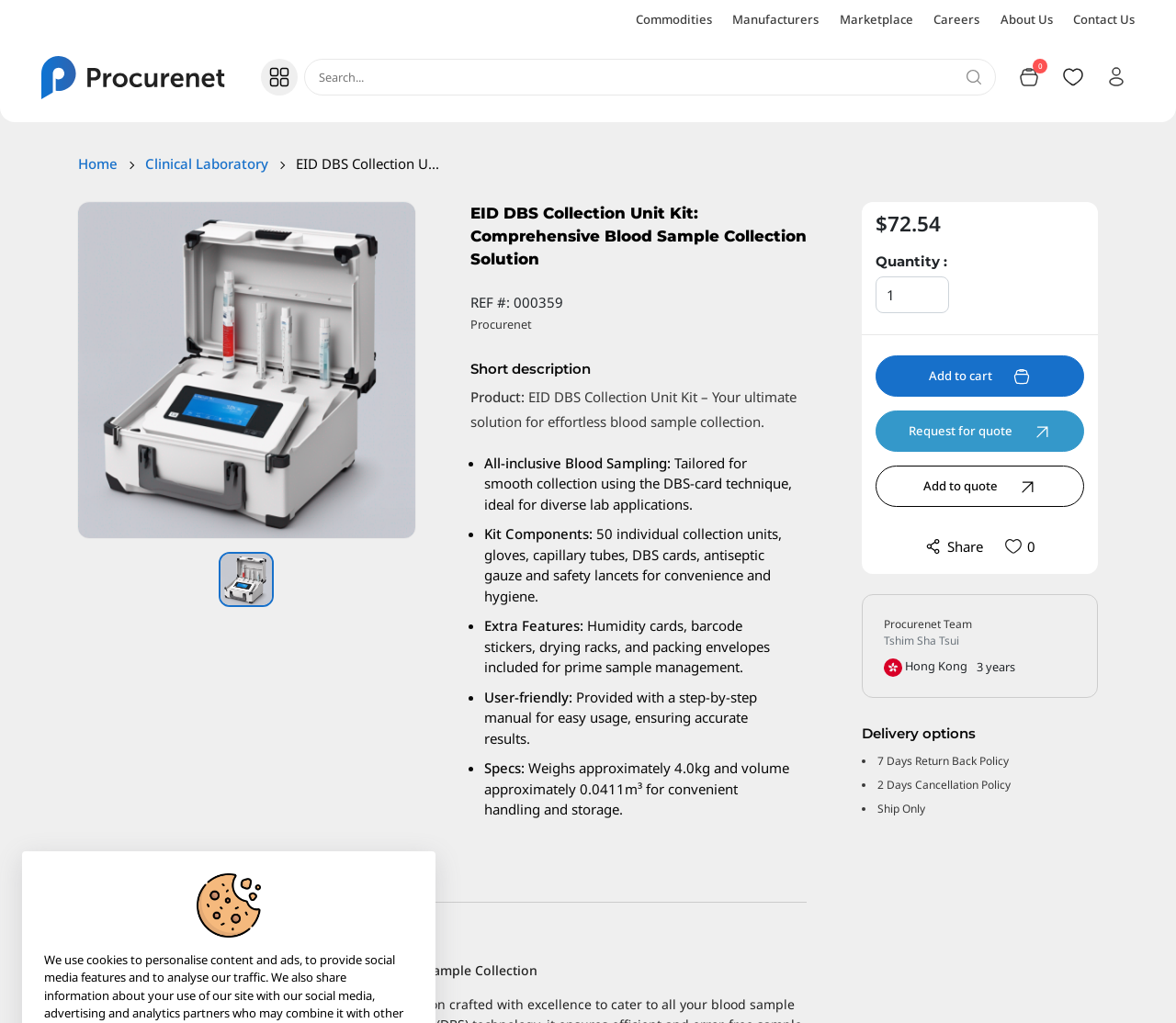Identify the bounding box for the element characterized by the following description: "Add to cart".

[0.745, 0.348, 0.922, 0.388]